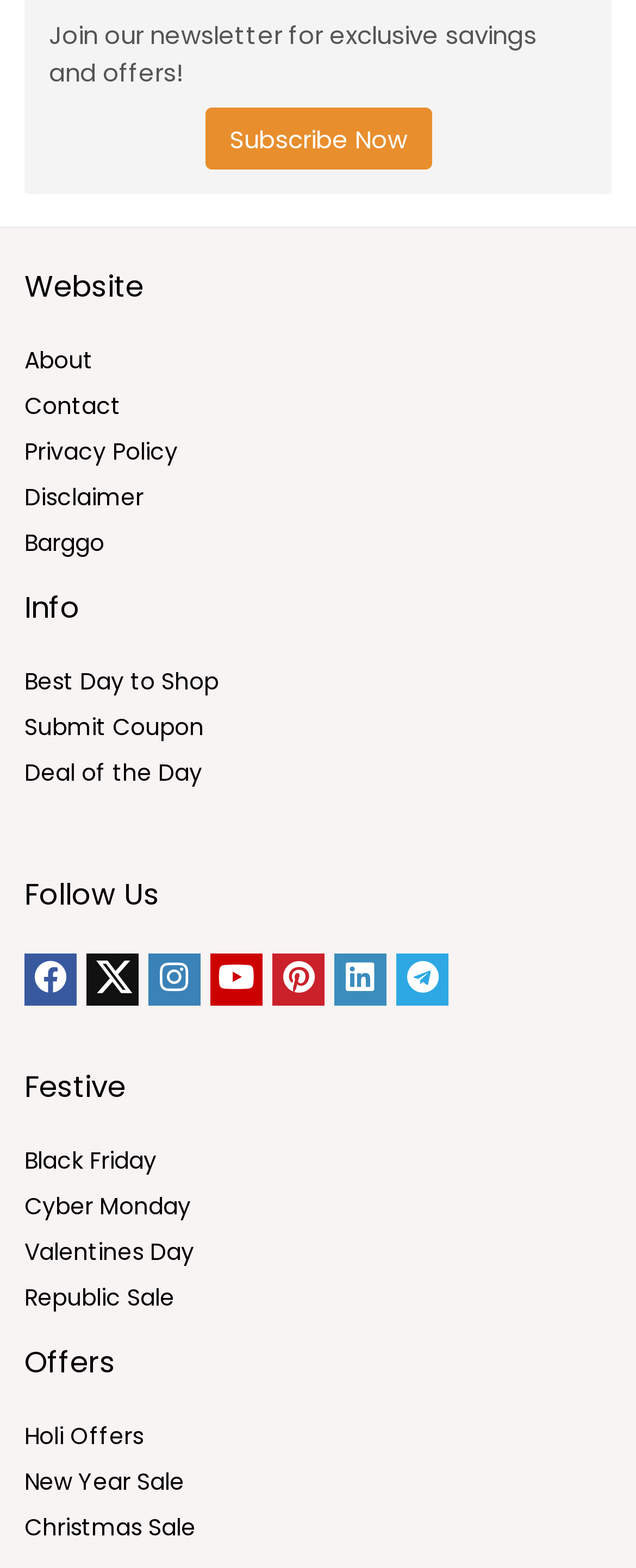Please give a concise answer to this question using a single word or phrase: 
What is the purpose of the 'Subscribe Now' button?

To join the newsletter